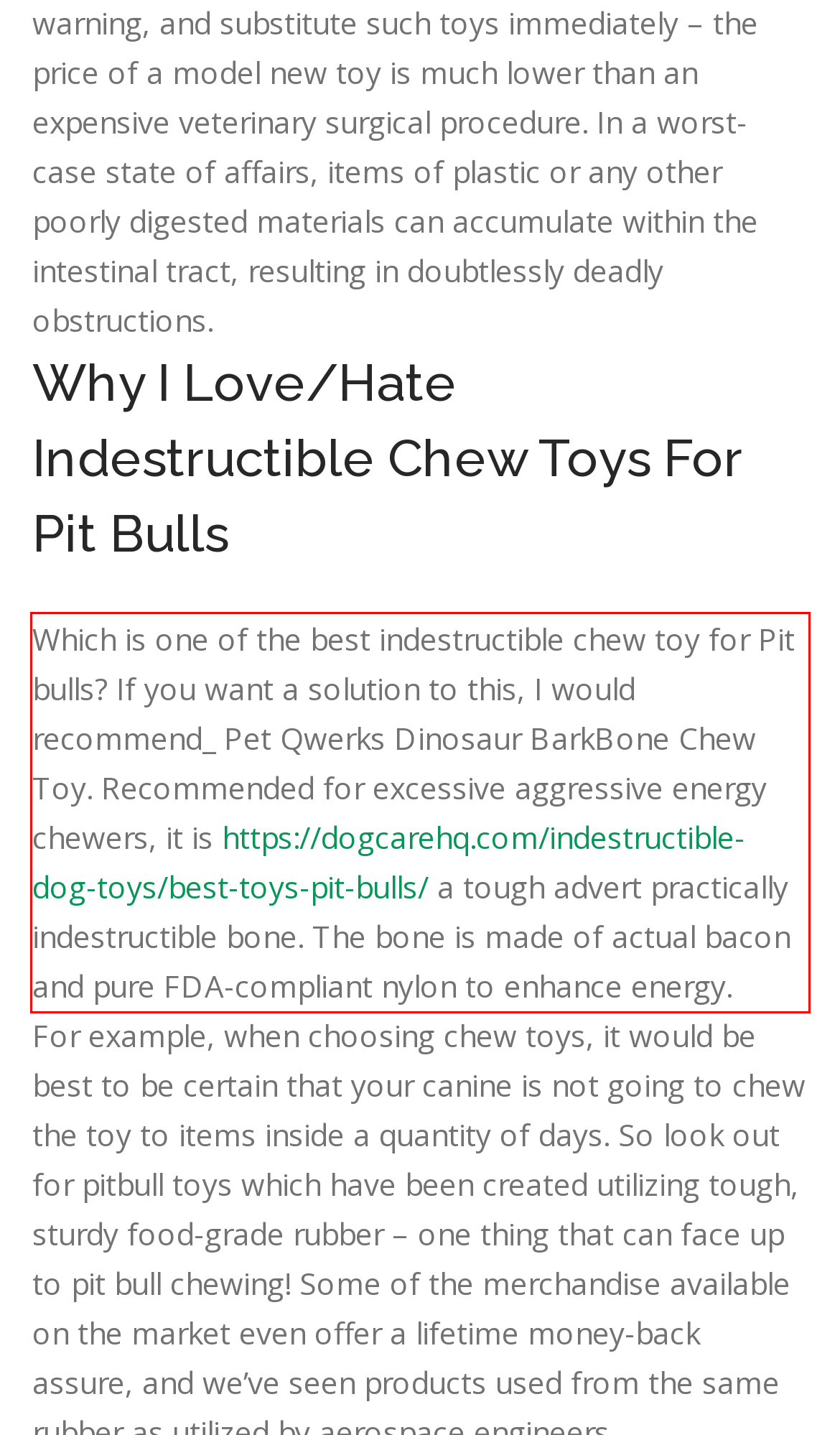Using the provided screenshot, read and generate the text content within the red-bordered area.

Which is one of the best indestructible chew toy for Pit bulls? If you want a solution to this, I would recommend_ Pet Qwerks Dinosaur BarkBone Chew Toy. Recommended for excessive aggressive energy chewers, it is https://dogcarehq.com/indestructible-dog-toys/best-toys-pit-bulls/ a tough advert practically indestructible bone. The bone is made of actual bacon and pure FDA-compliant nylon to enhance energy.